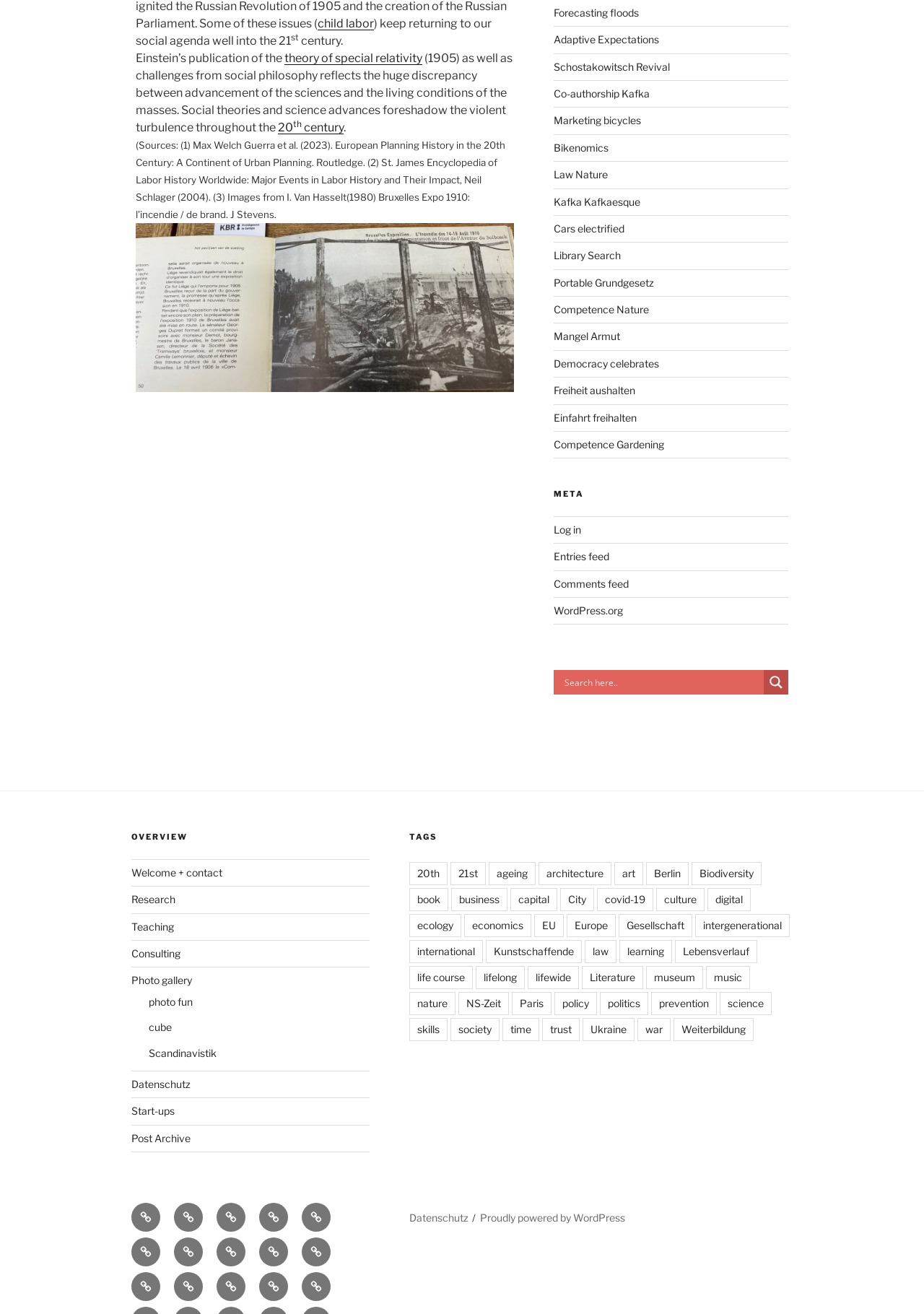Extract the bounding box for the UI element that matches this description: "theory of special relativity".

[0.308, 0.039, 0.457, 0.05]